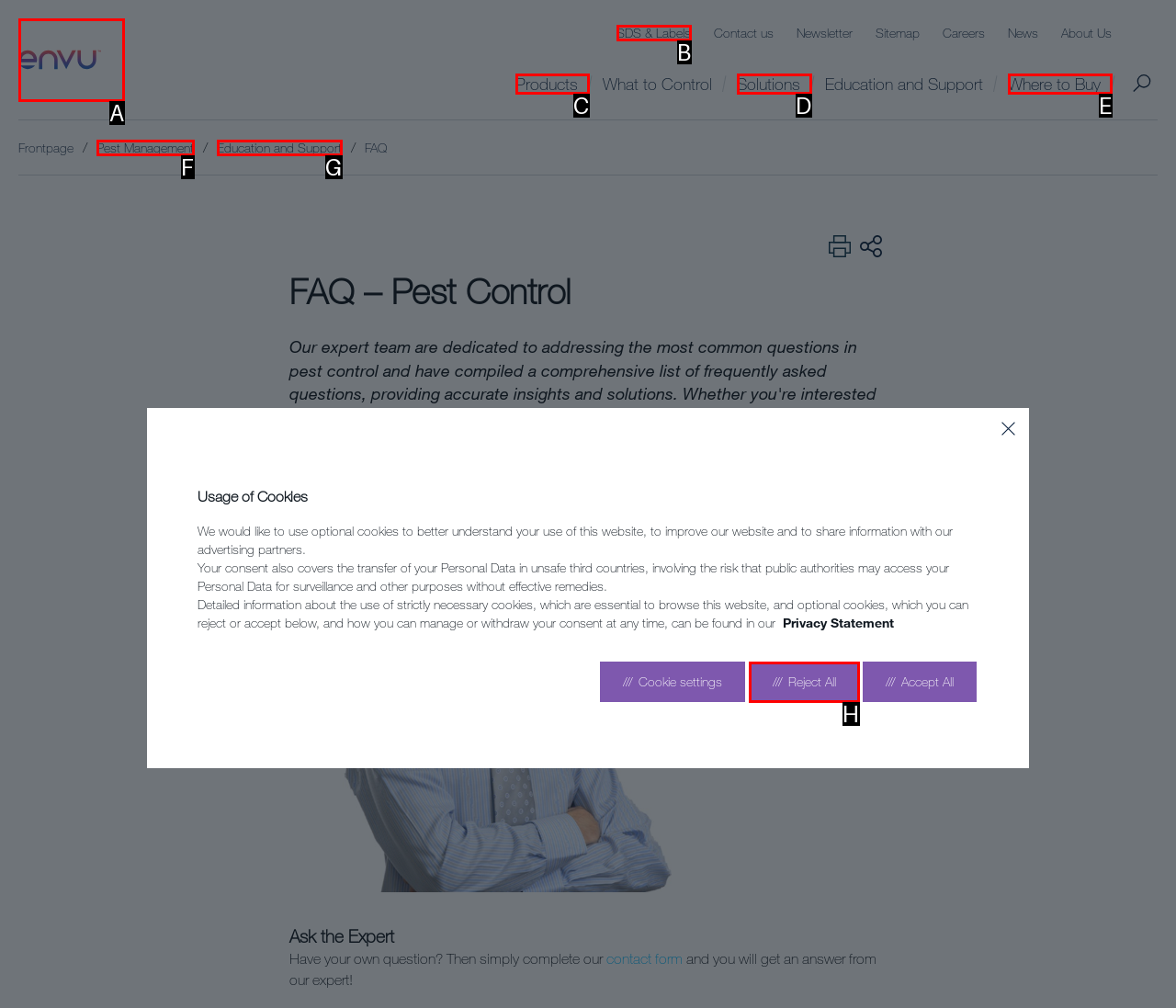Determine the HTML element that best aligns with the description: Where to Buy
Answer with the appropriate letter from the listed options.

E